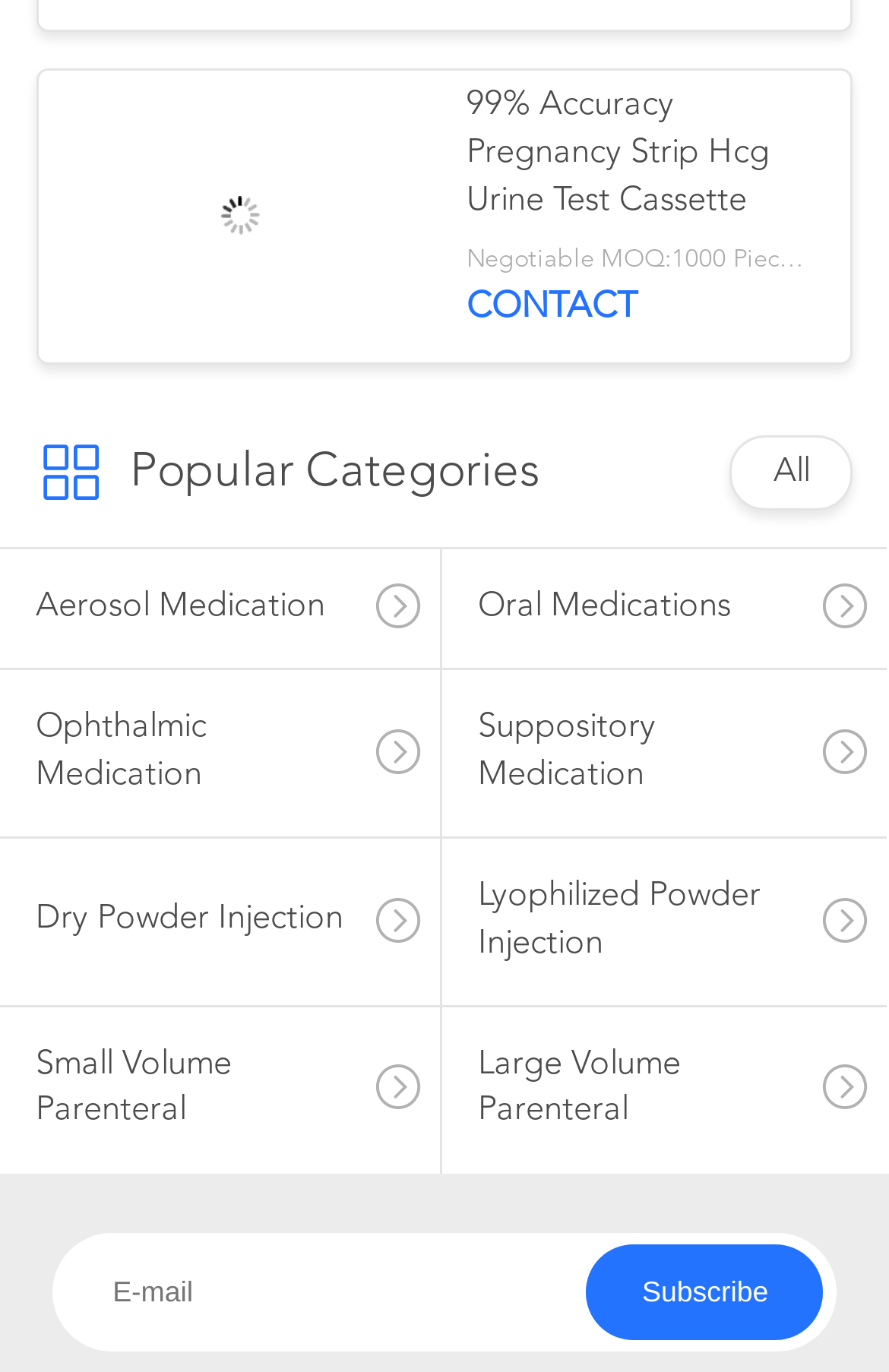What is the purpose of the textbox?
Refer to the image and offer an in-depth and detailed answer to the question.

The textbox is labeled as 'E-mail' and is likely used for users to input their email address, possibly for subscription or contact purposes.